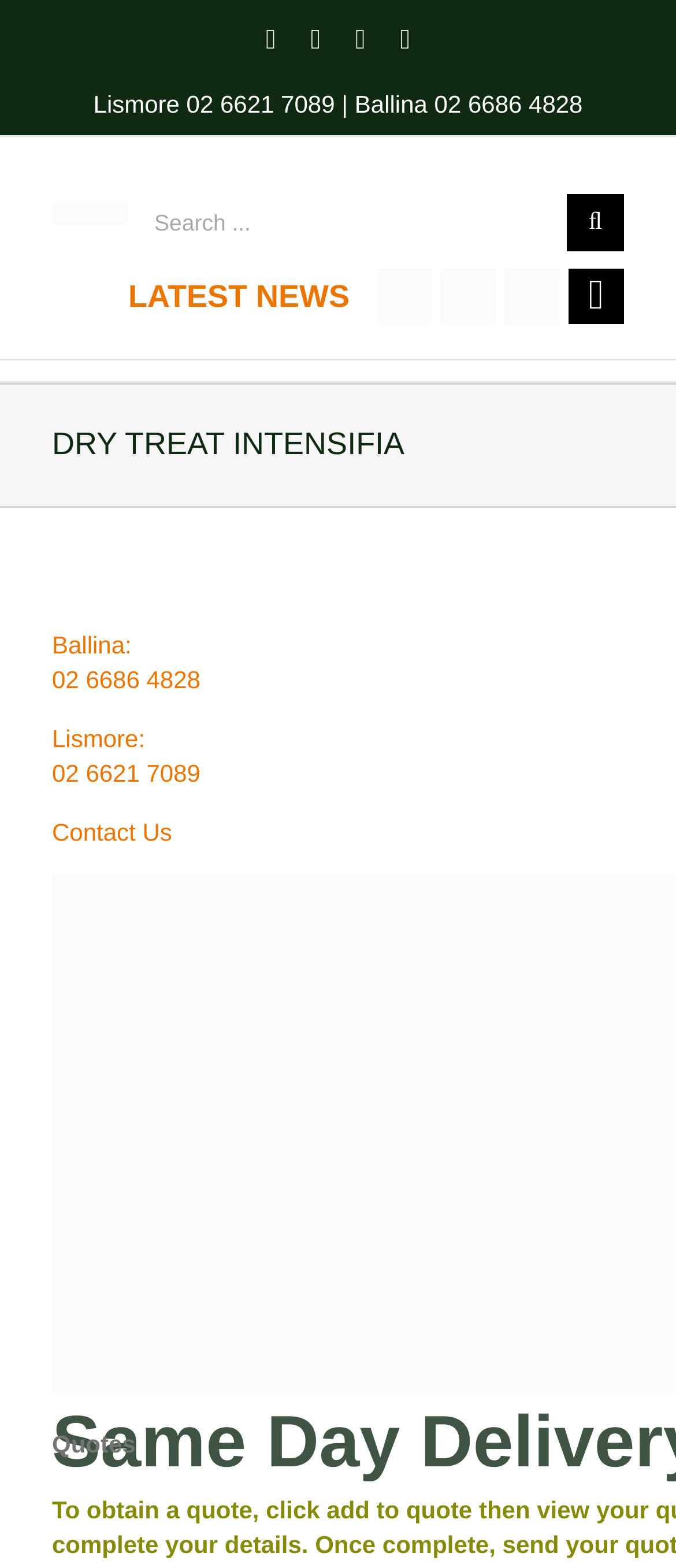Produce an elaborate caption capturing the essence of the webpage.

This webpage is about Drytreat Intensifia, a product for natural stone and concrete surfaces. At the top left corner, there is a logo of Richmond Sand Gravel and Landscaping, accompanied by a search bar with a magnifying glass icon on the right. Below the logo, there are four social media links: Facebook, YouTube, Instagram, and Email, aligned horizontally.

On the top right corner, there are five links: Facebook, YouTube, Instagram, Email, and two phone numbers for Lismore and Ballina offices. 

The main content of the webpage starts with a heading "DRY TREAT INTENSIFIA" in a large font. Below the heading, there are three links: two phone numbers for Ballina and Lismore offices, and a "Contact Us" link. 

There are no images on the page except for the logo of Richmond Sand Gravel and Landscaping, and the social media icons. The overall content of the webpage is focused on providing information about Drytreat Intensifia and its related contact details.